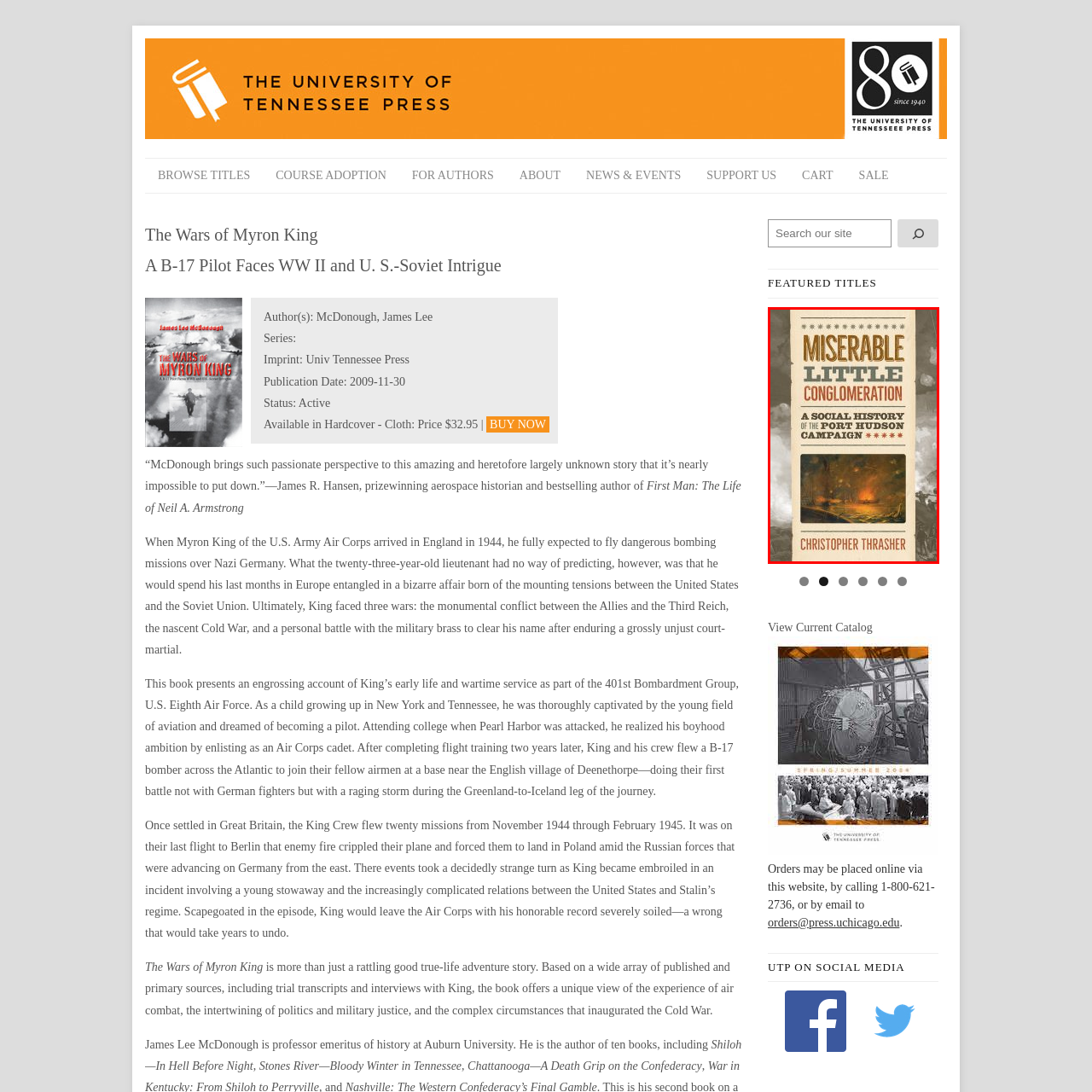Detail the visual elements present in the red-framed section of the image.

The image showcases the book cover of "Miserable Little Conglomeration: A Social History of the Port Hudson Campaign" by Christopher Thrasher. The cover features a dramatic illustration that captures a historical scene from the Port Hudson Campaign, characterized by intense visuals that evoke the experiences of the Civil War period. The title is prominently displayed at the top in bold, stylized lettering, while the author's name is featured at the bottom, creating a strong visual impact. This book offers readers an insightful exploration into a significant yet often overlooked military campaign, combining social history with evocative imagery to draw interest.